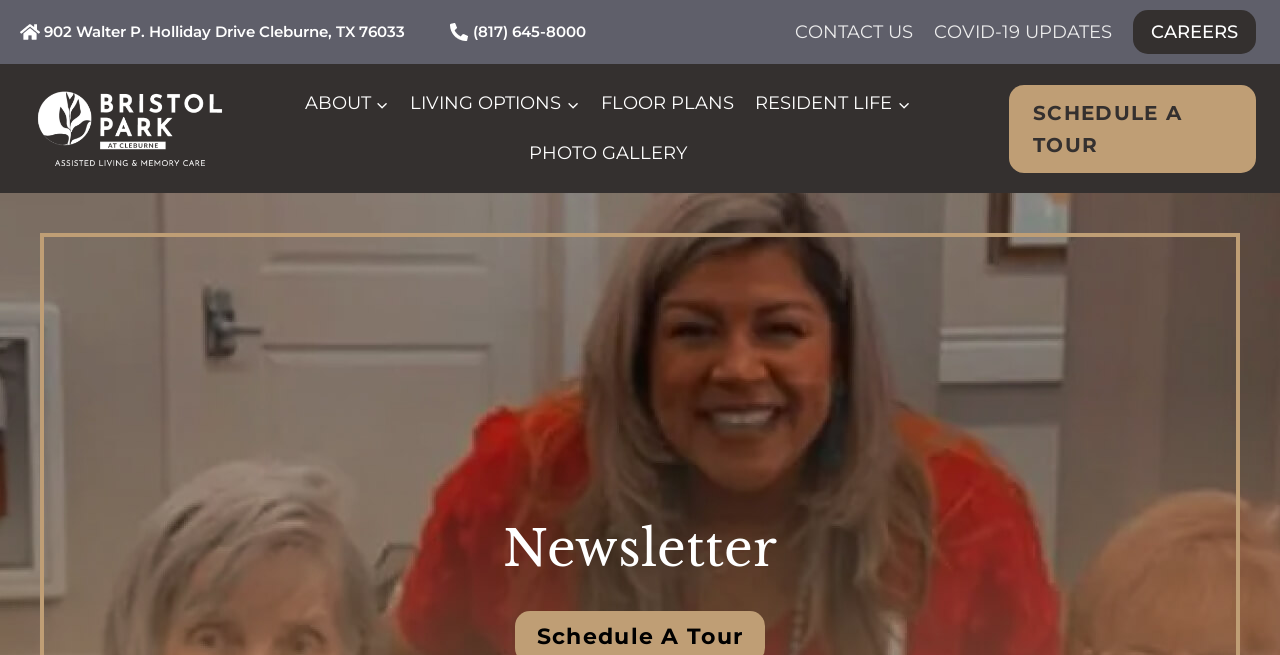Identify the bounding box coordinates of the clickable region required to complete the instruction: "Explore living options". The coordinates should be given as four float numbers within the range of 0 and 1, i.e., [left, top, right, bottom].

[0.312, 0.119, 0.461, 0.196]